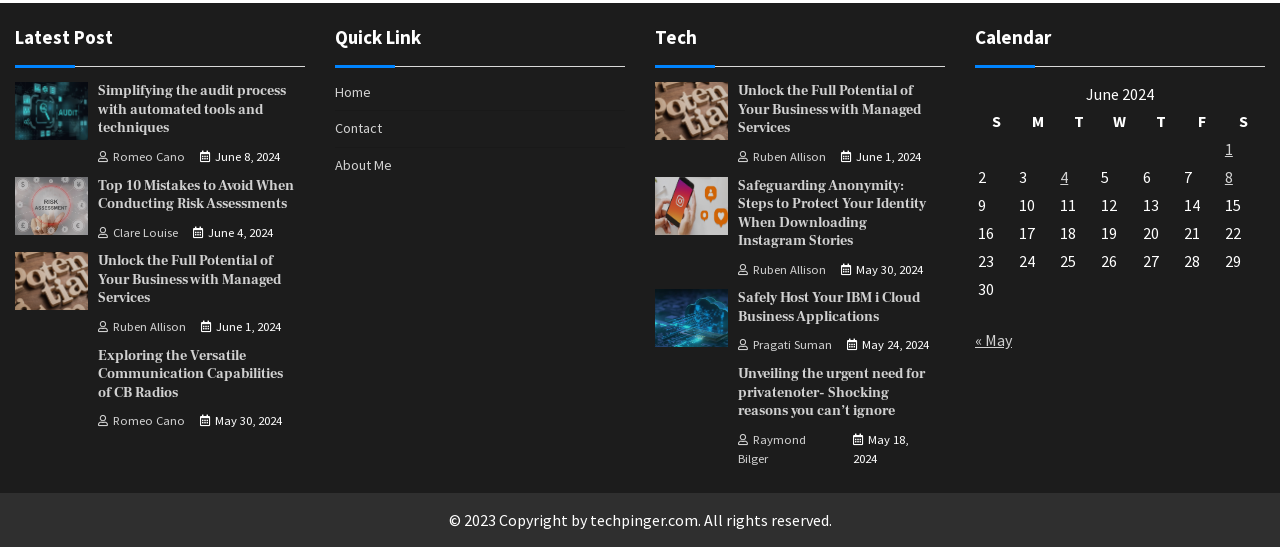Identify the bounding box of the HTML element described here: "« May". Provide the coordinates as four float numbers between 0 and 1: [left, top, right, bottom].

[0.762, 0.603, 0.791, 0.64]